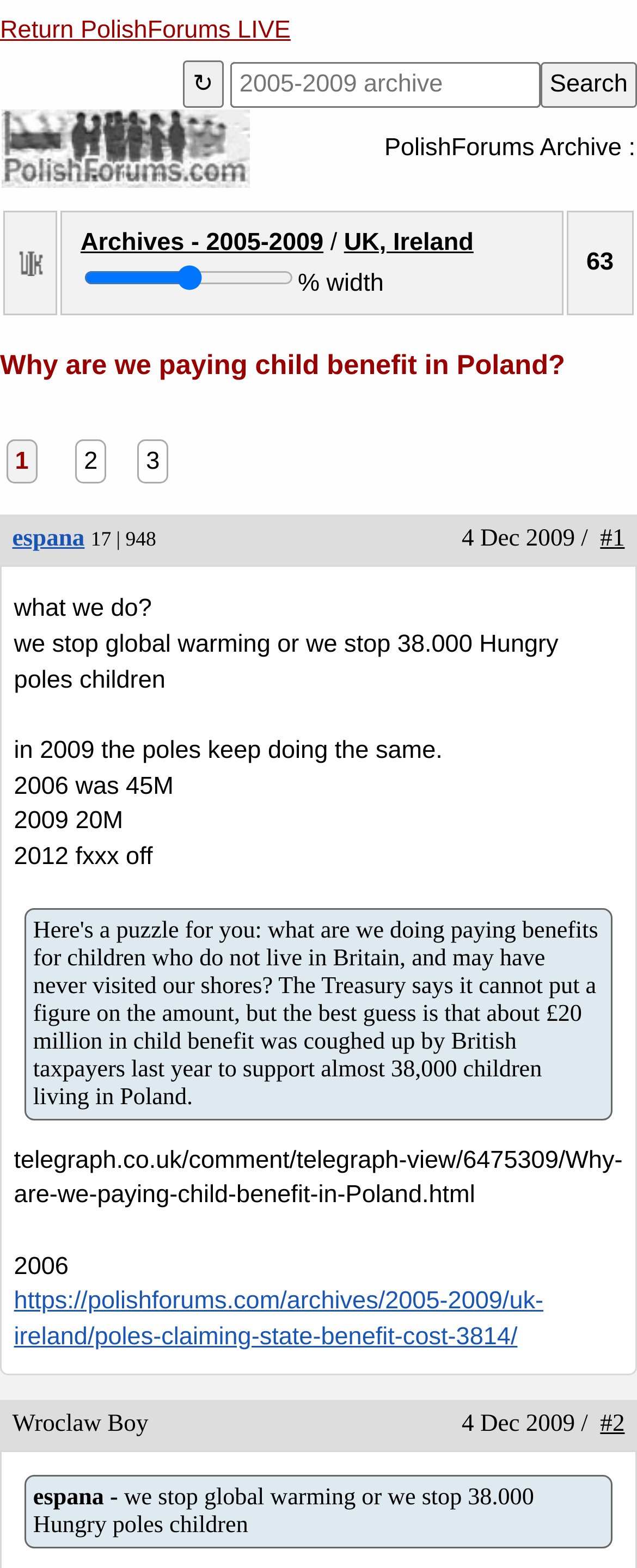Utilize the information from the image to answer the question in detail:
What is the username of the user who posted on December 4, 2009?

I found the answer by examining the article section, which mentions the username 'Wroclaw Boy' along with the date '4 Dec 2009'.